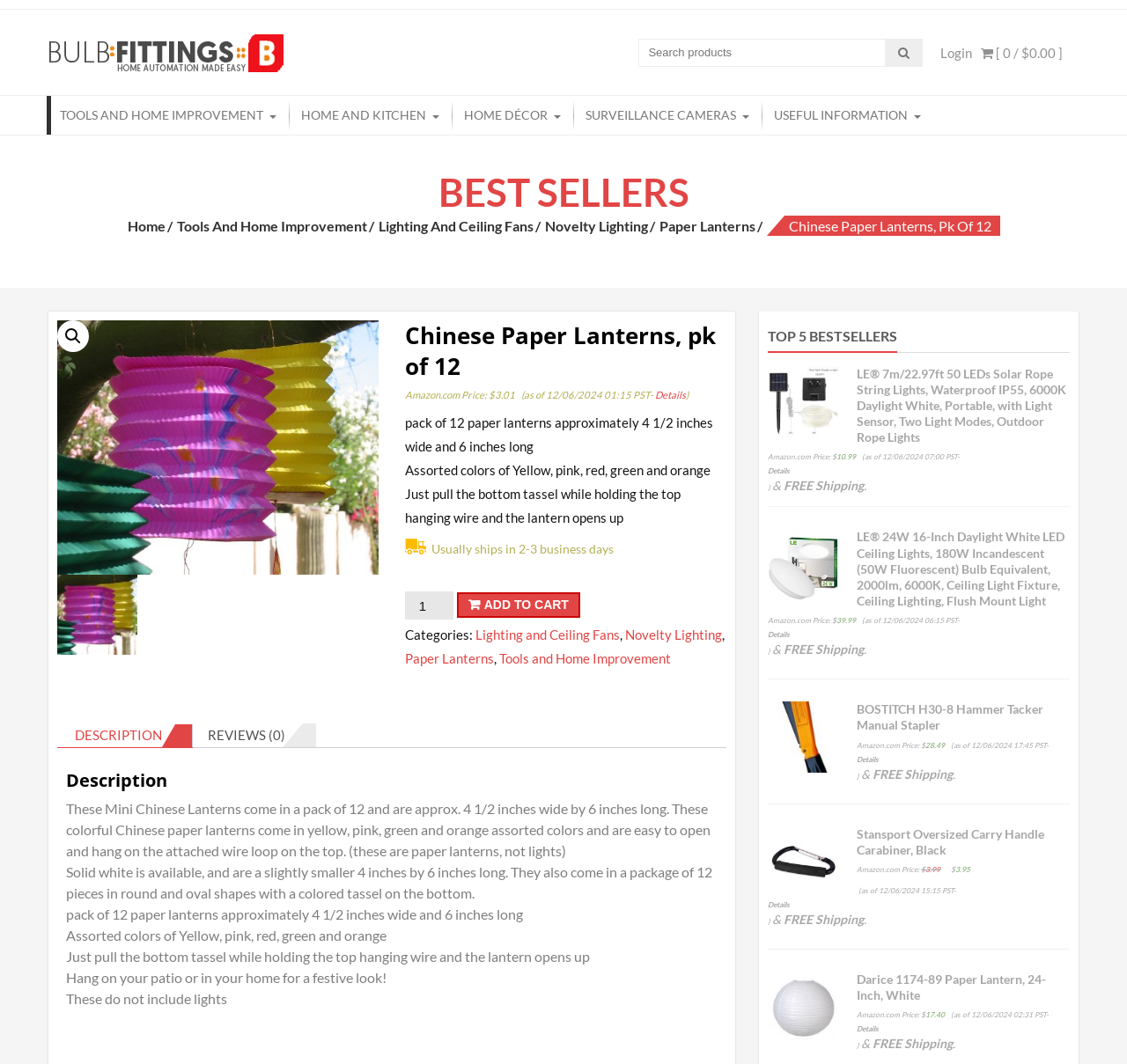Offer an in-depth caption of the entire webpage.

This webpage is about Chinese Paper Lanterns, specifically a pack of 12. At the top, there is a navigation bar with links to "TOOLS AND HOME IMPROVEMENT", "HOME AND KITCHEN", "HOME DÉCOR", "SURVEILLANCE CAMERAS", and "USEFUL INFORMATION". Below the navigation bar, there is a heading "BEST SELLERS" followed by a list of links to related products.

The main content of the page is about the Chinese Paper Lanterns, with a heading "Chinese Paper Lanterns, pk of 12" and an image of the product. The product description is provided, including the dimensions, colors, and how to open and hang the lanterns. The price of the product is listed as $3.01, and there is an option to add the product to the cart.

Below the product description, there are tabs for "DESCRIPTION" and "REVIEWS (0)". The "DESCRIPTION" tab is selected by default, and it provides a detailed description of the product, including its features and usage. The "REVIEWS" tab is not selected, but it would likely show customer reviews of the product if there were any.

On the right side of the page, there is a section titled "TOP 5 BESTSELLERS" with links to other related products, including solar rope string lights and LED ceiling lights. Each product has its price listed, and some have additional information such as "FREE Shipping".